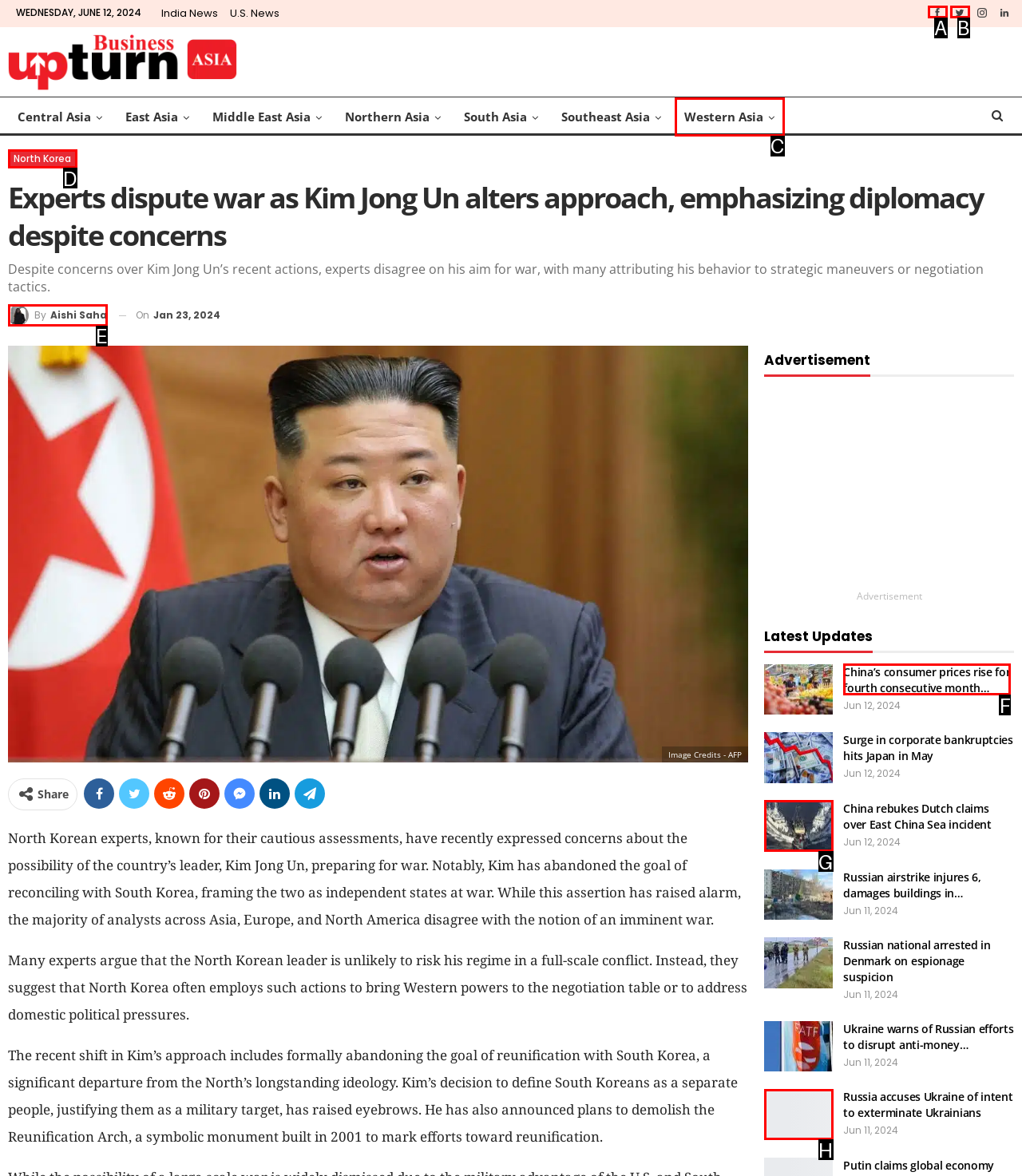Indicate which red-bounded element should be clicked to perform the task: Click on the 'North Korea' link Answer with the letter of the correct option.

D